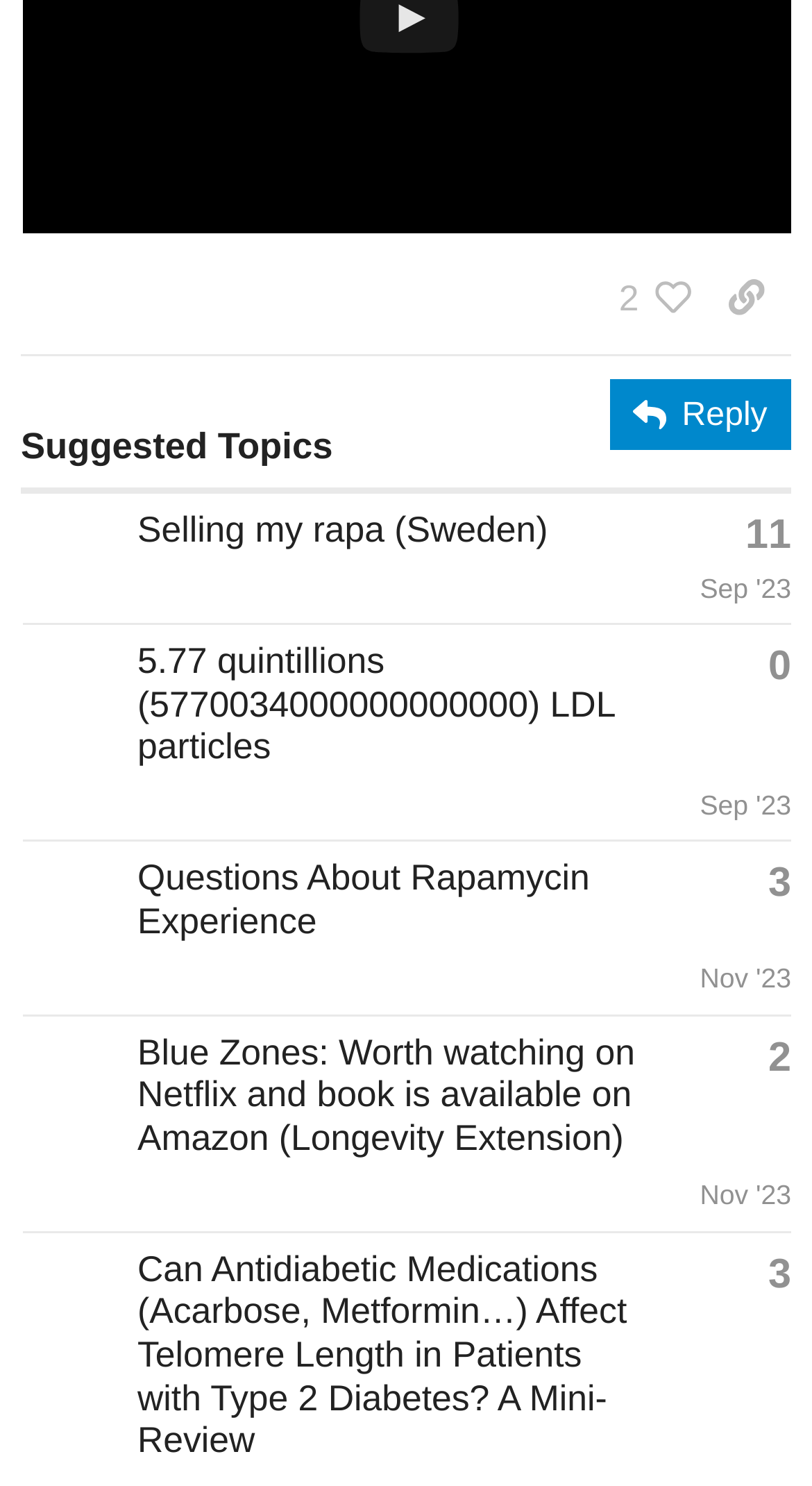Given the webpage screenshot, identify the bounding box of the UI element that matches this description: "Sep '23".

[0.862, 0.531, 0.974, 0.552]